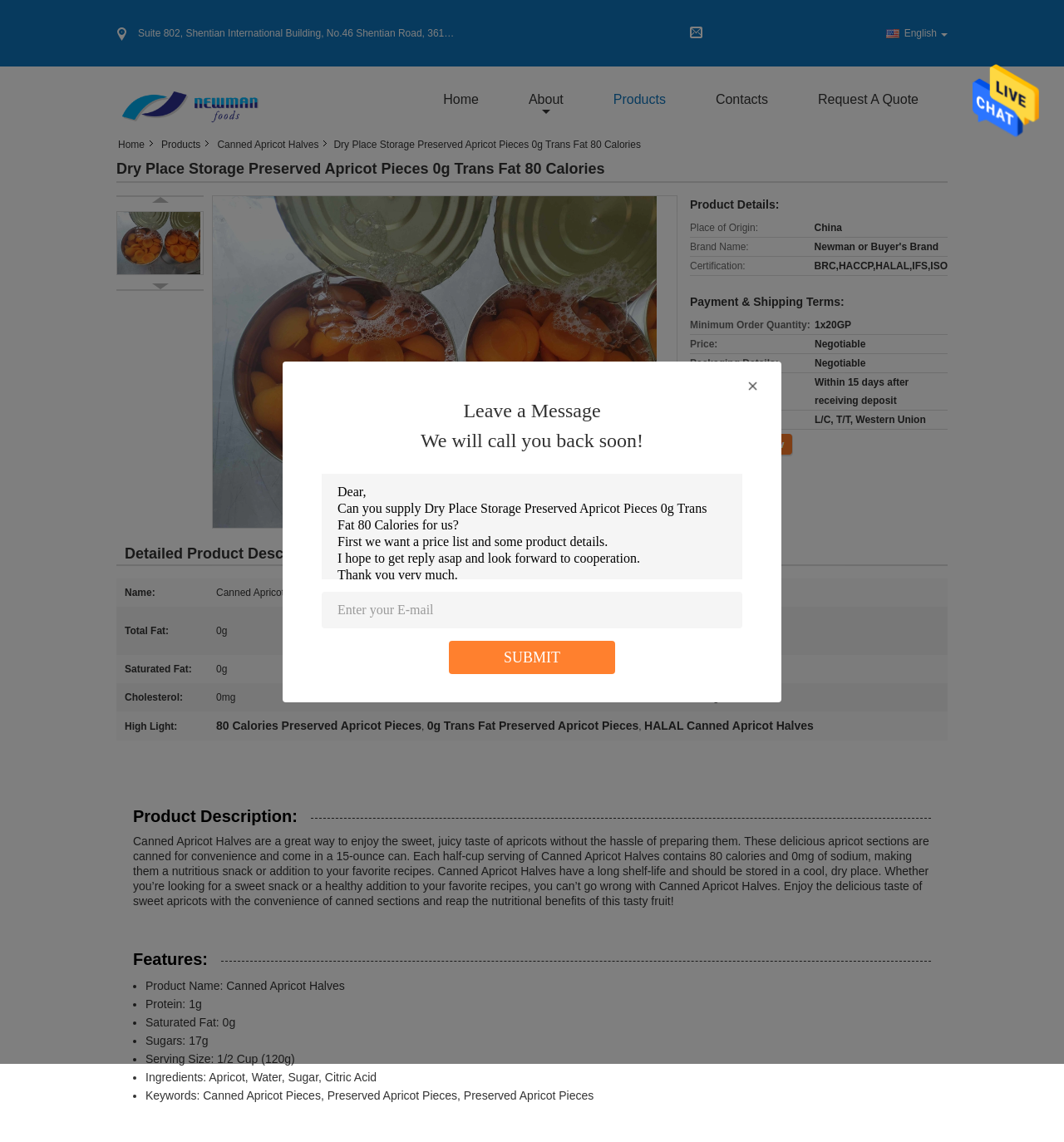Consider the image and give a detailed and elaborate answer to the question: 
What is the product name?

The product name can be found in the heading element with the text 'Dry Place Storage Preserved Apricot Pieces 0g Trans Fat 80 Calories' which is repeated multiple times on the webpage, indicating that it is the main product being described.